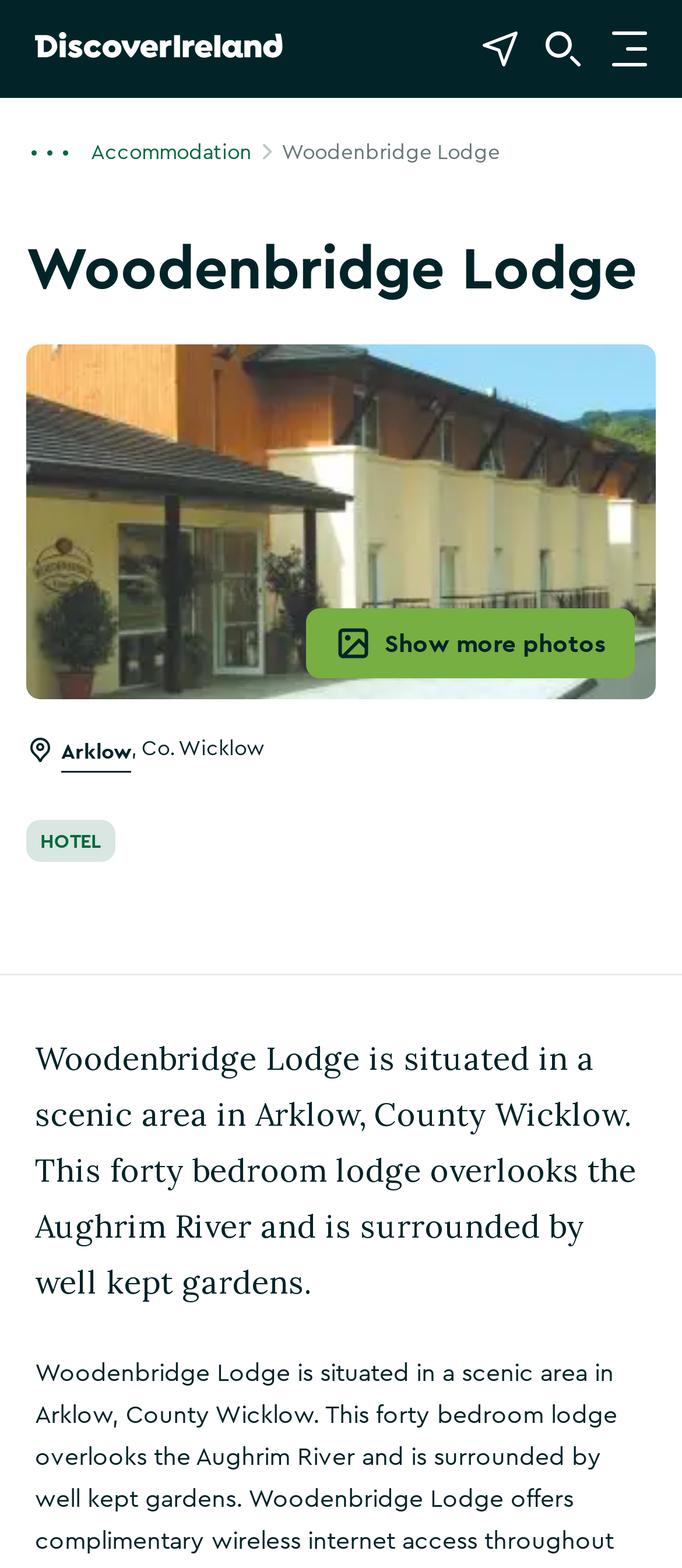Refer to the screenshot and answer the following question in detail:
What is the name of the river near the lodge?

The answer can be found in the heading element that describes the lodge, which states 'This forty bedroom lodge overlooks the Aughrim River and is surrounded by well kept gardens.'